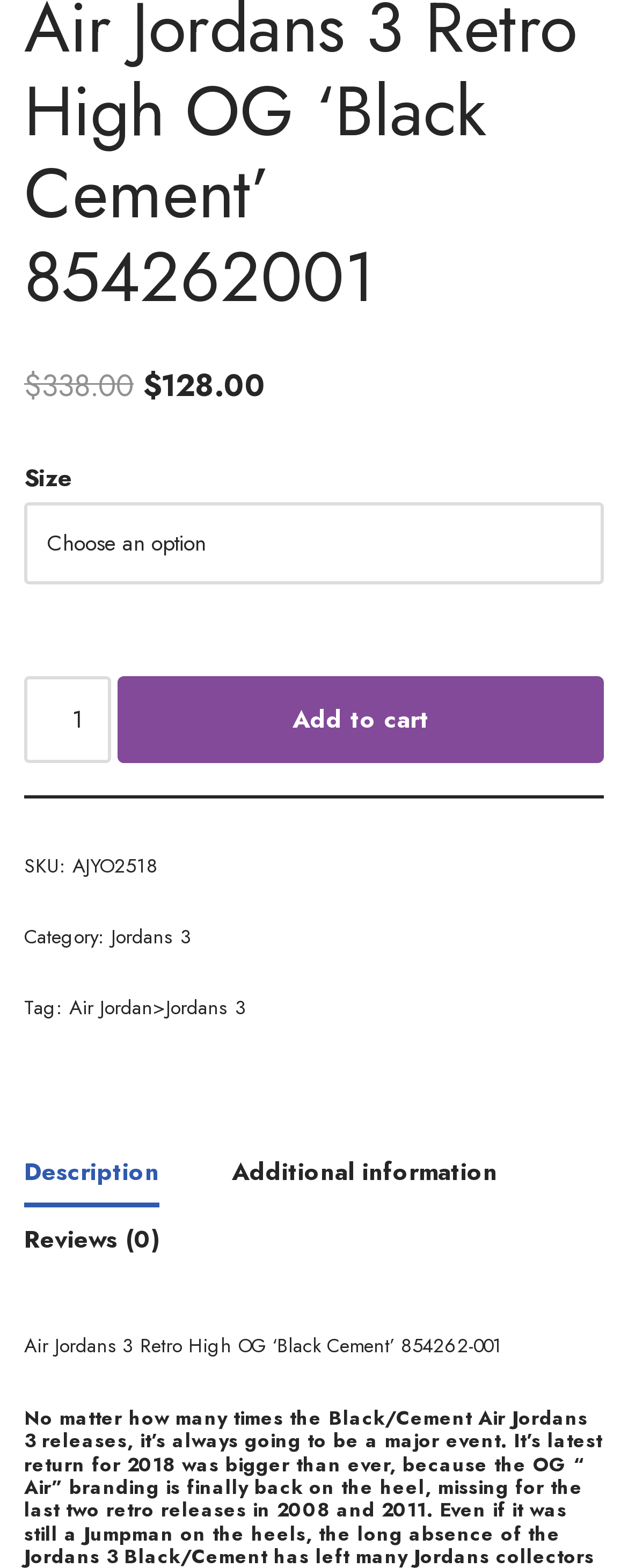Determine the bounding box coordinates of the clickable region to execute the instruction: "Add to cart". The coordinates should be four float numbers between 0 and 1, denoted as [left, top, right, bottom].

[0.188, 0.432, 0.962, 0.487]